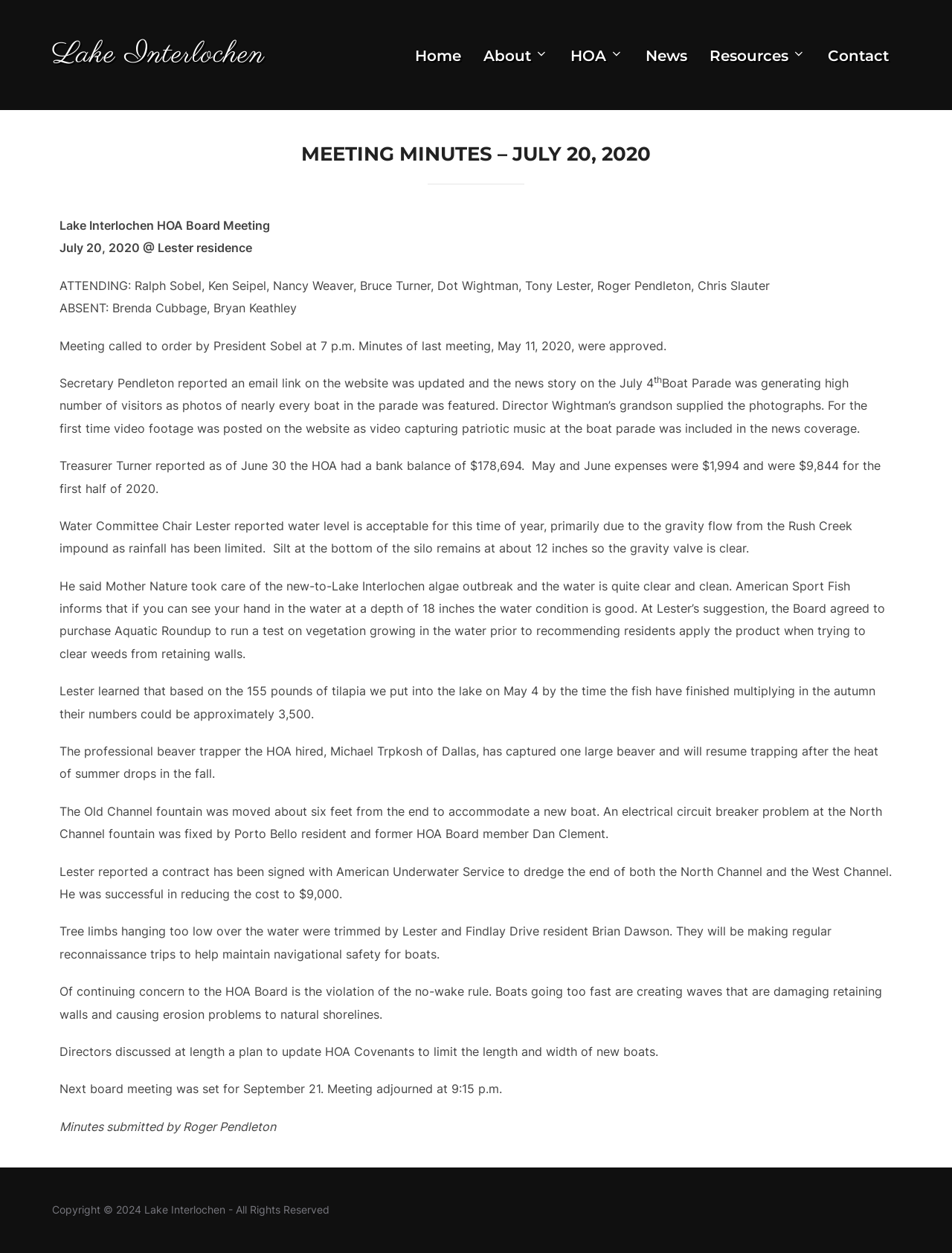Who is the President of the HOA Board?
From the screenshot, provide a brief answer in one word or phrase.

Ralph Sobel